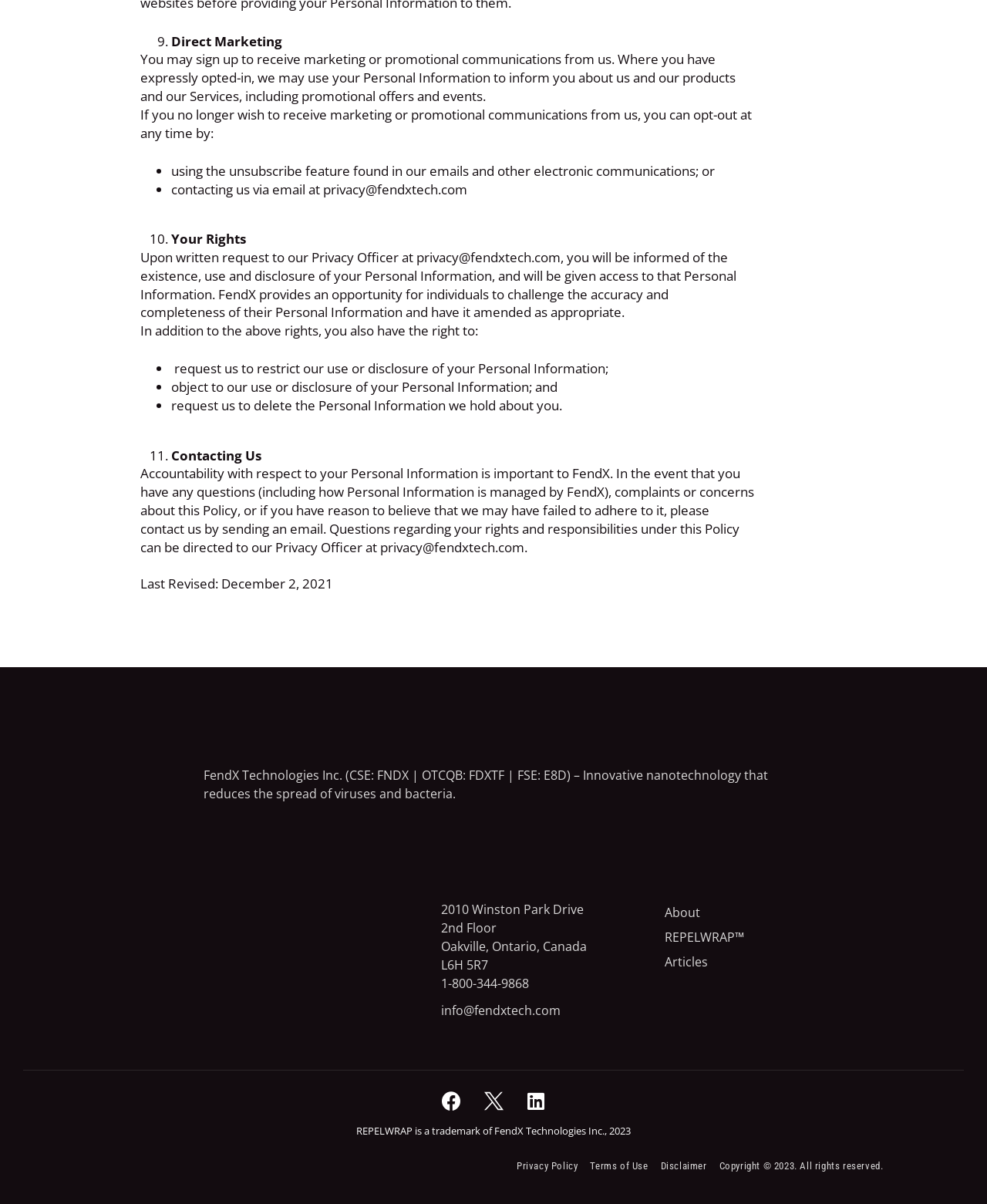By analyzing the image, answer the following question with a detailed response: How can I contact the Privacy Officer?

I found the contact information for the Privacy Officer by reading the text that says 'Upon written request to our Privacy Officer at privacy@fendxtech.com, you will be informed of the existence, use and disclosure of your Personal Information, and will be given access to that Personal Information.'